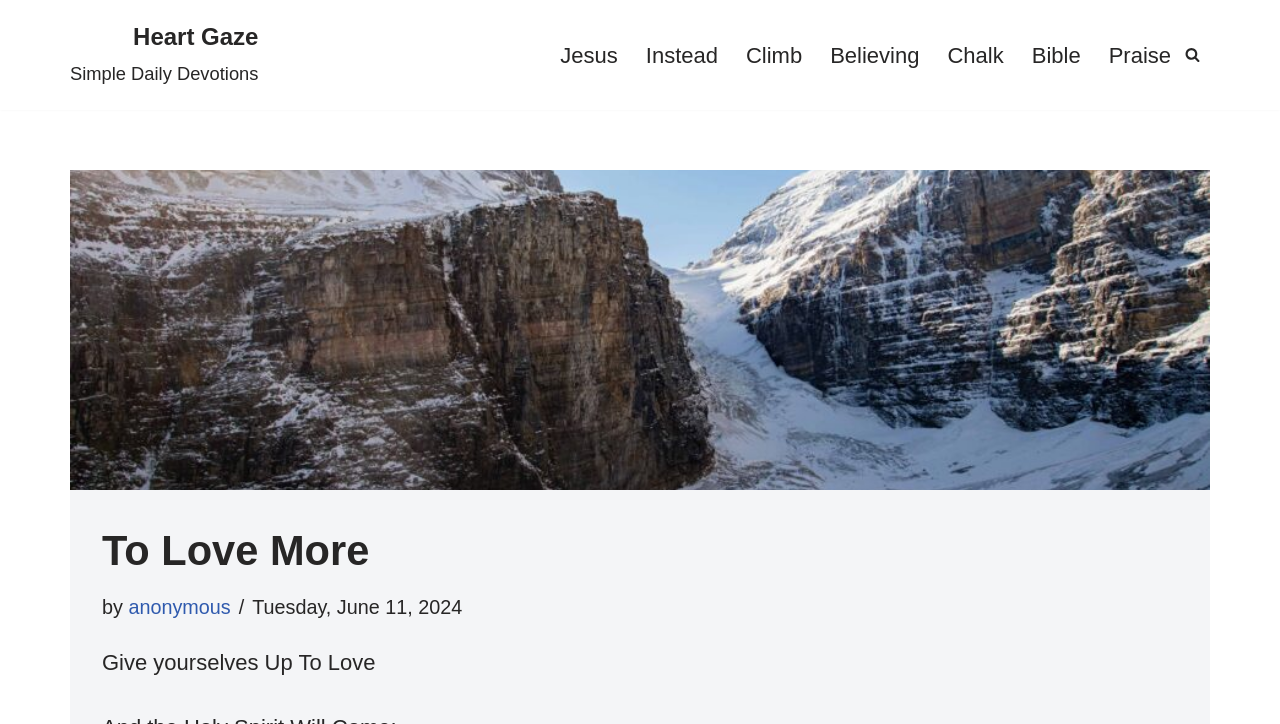Find the bounding box coordinates of the clickable area that will achieve the following instruction: "view Bible page".

[0.806, 0.051, 0.844, 0.101]